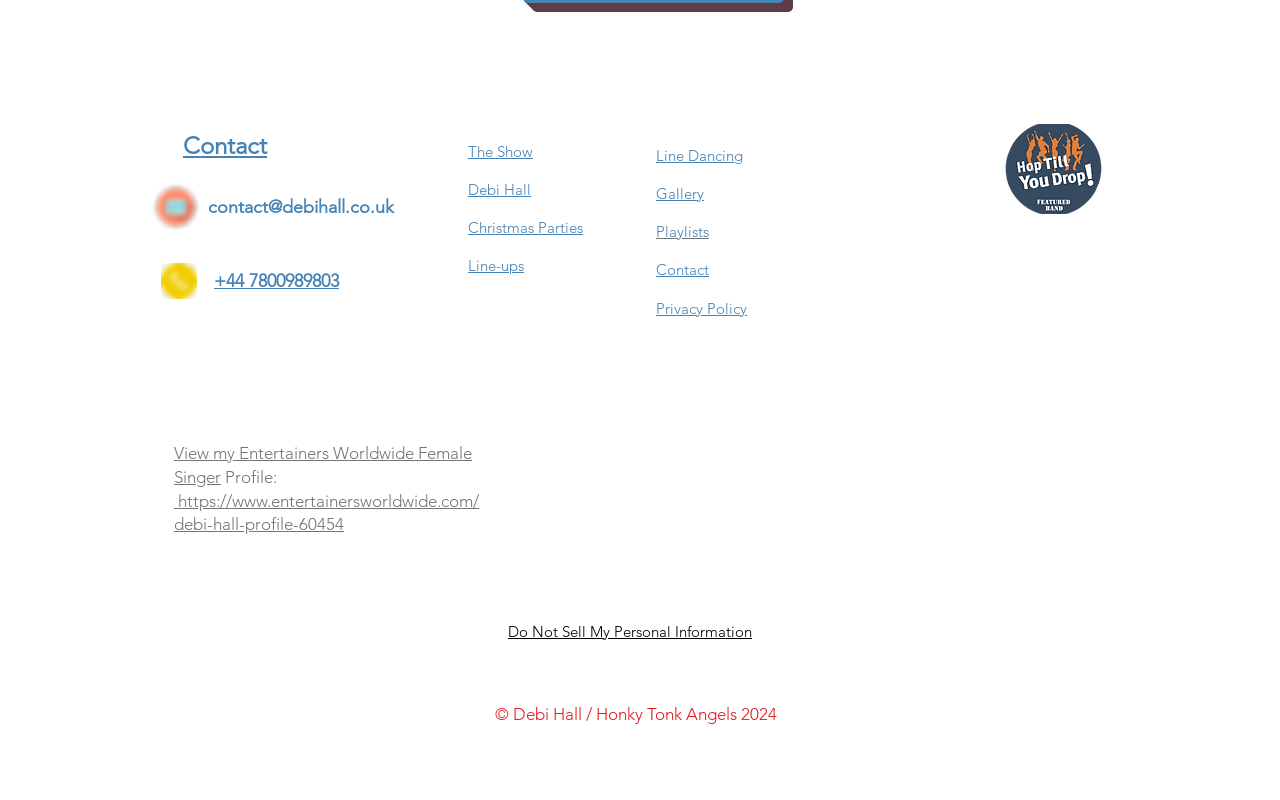What is the copyright year?
Using the image as a reference, give a one-word or short phrase answer.

2024